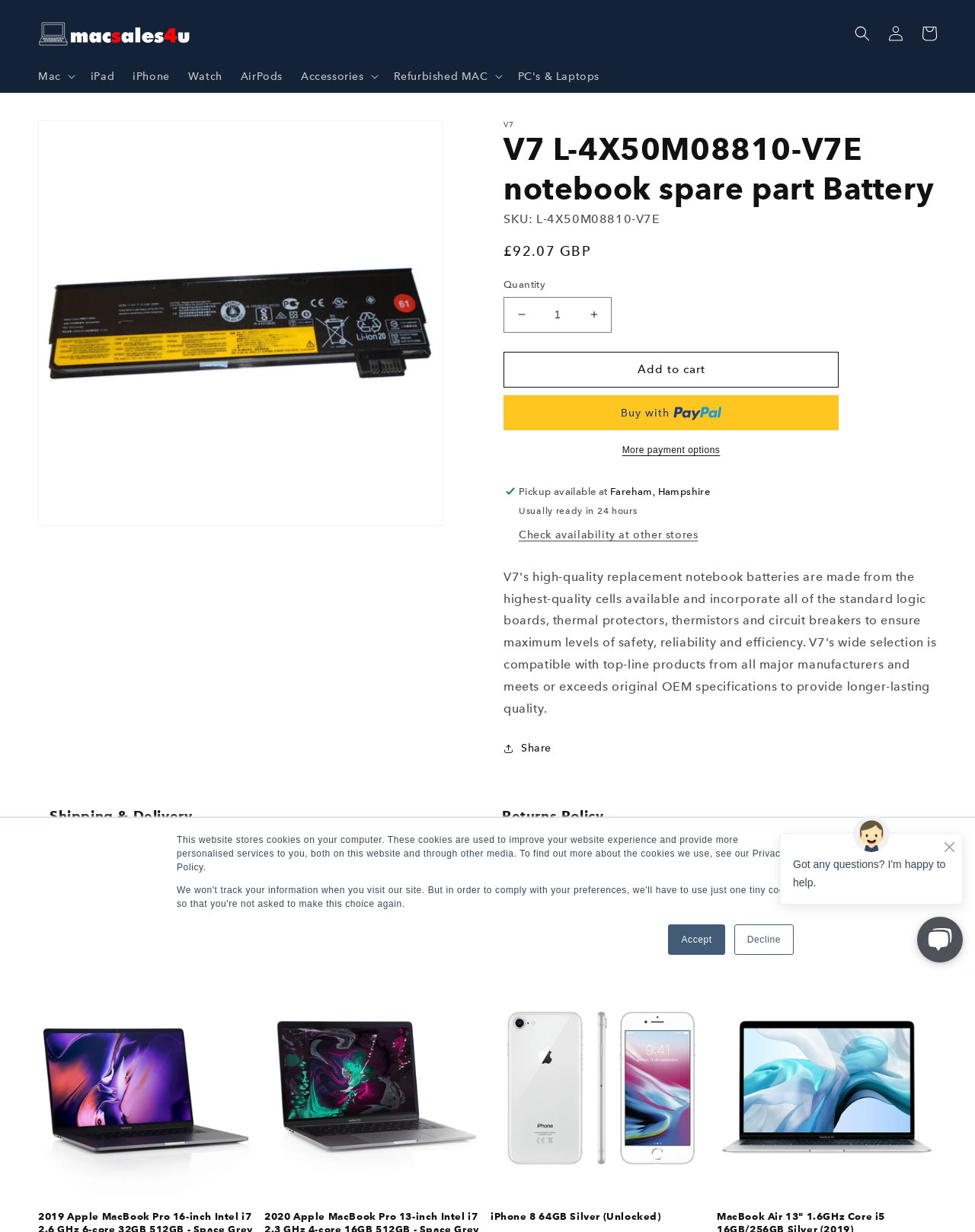Please find the bounding box coordinates of the element that must be clicked to perform the given instruction: "Share this product". The coordinates should be four float numbers from 0 to 1, i.e., [left, top, right, bottom].

[0.516, 0.6, 0.566, 0.615]